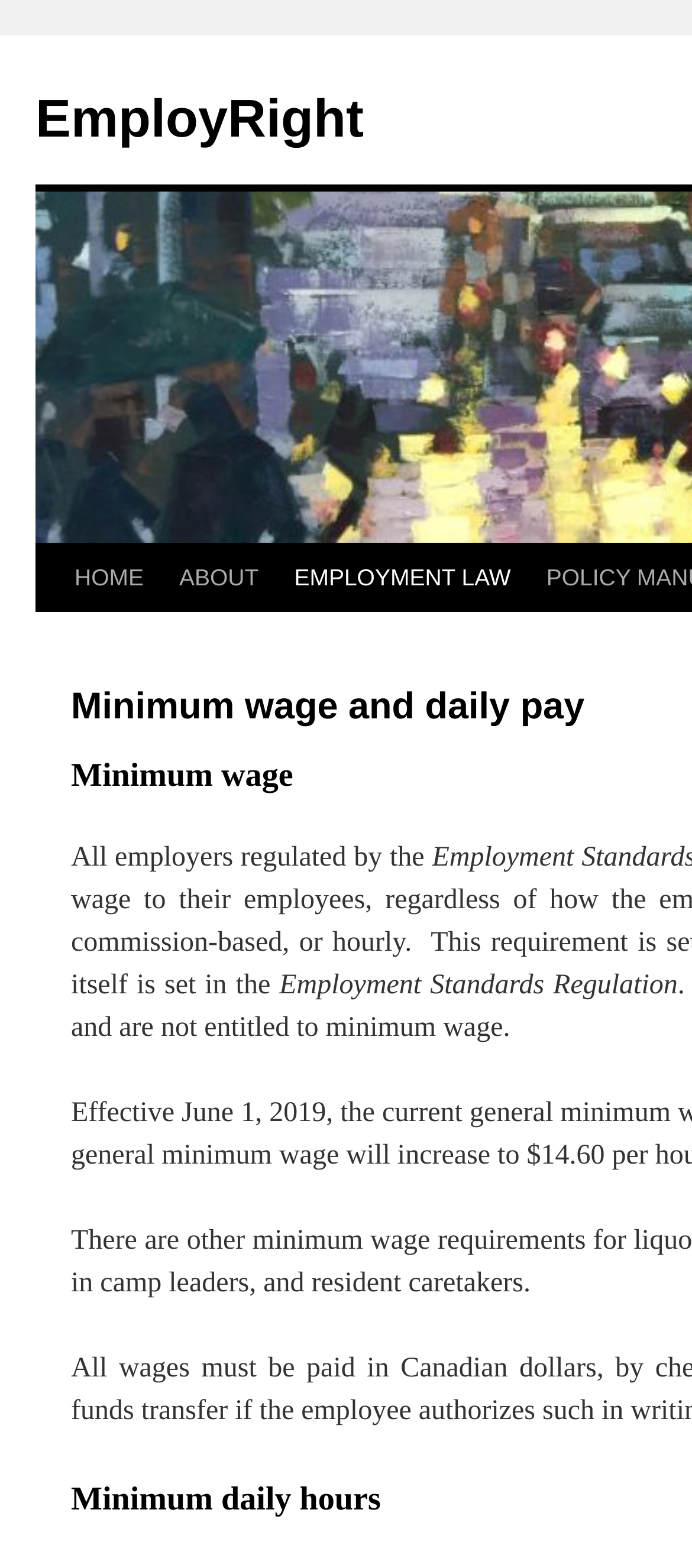What is the name of the website?
Please use the visual content to give a single word or phrase answer.

EmployRight